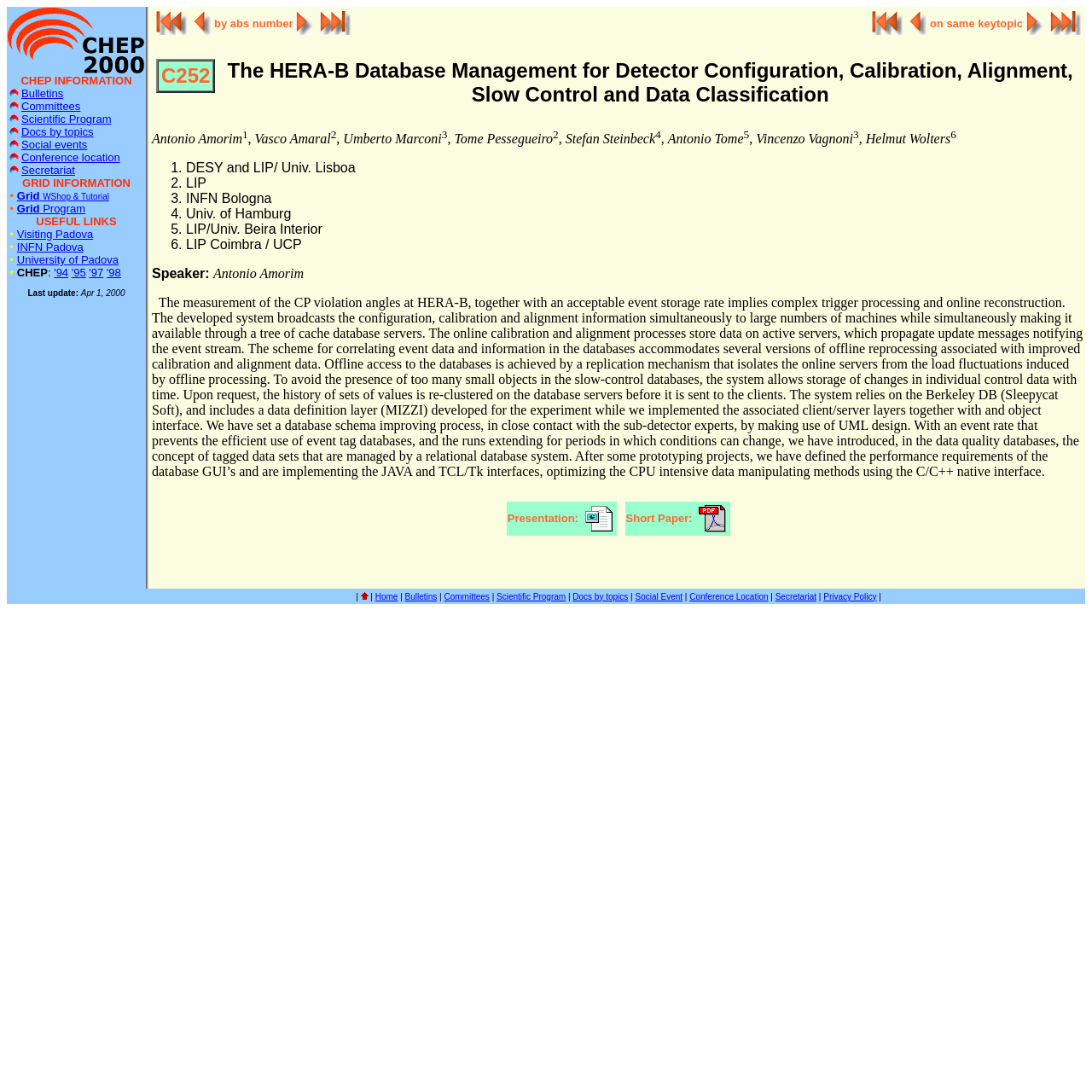Identify the bounding box for the described UI element. Provide the coordinates in (top-left x, top-left y, bottom-right x, bottom-right y) format with values ranging from 0 to 1: Scientific Program

[0.455, 0.542, 0.518, 0.551]